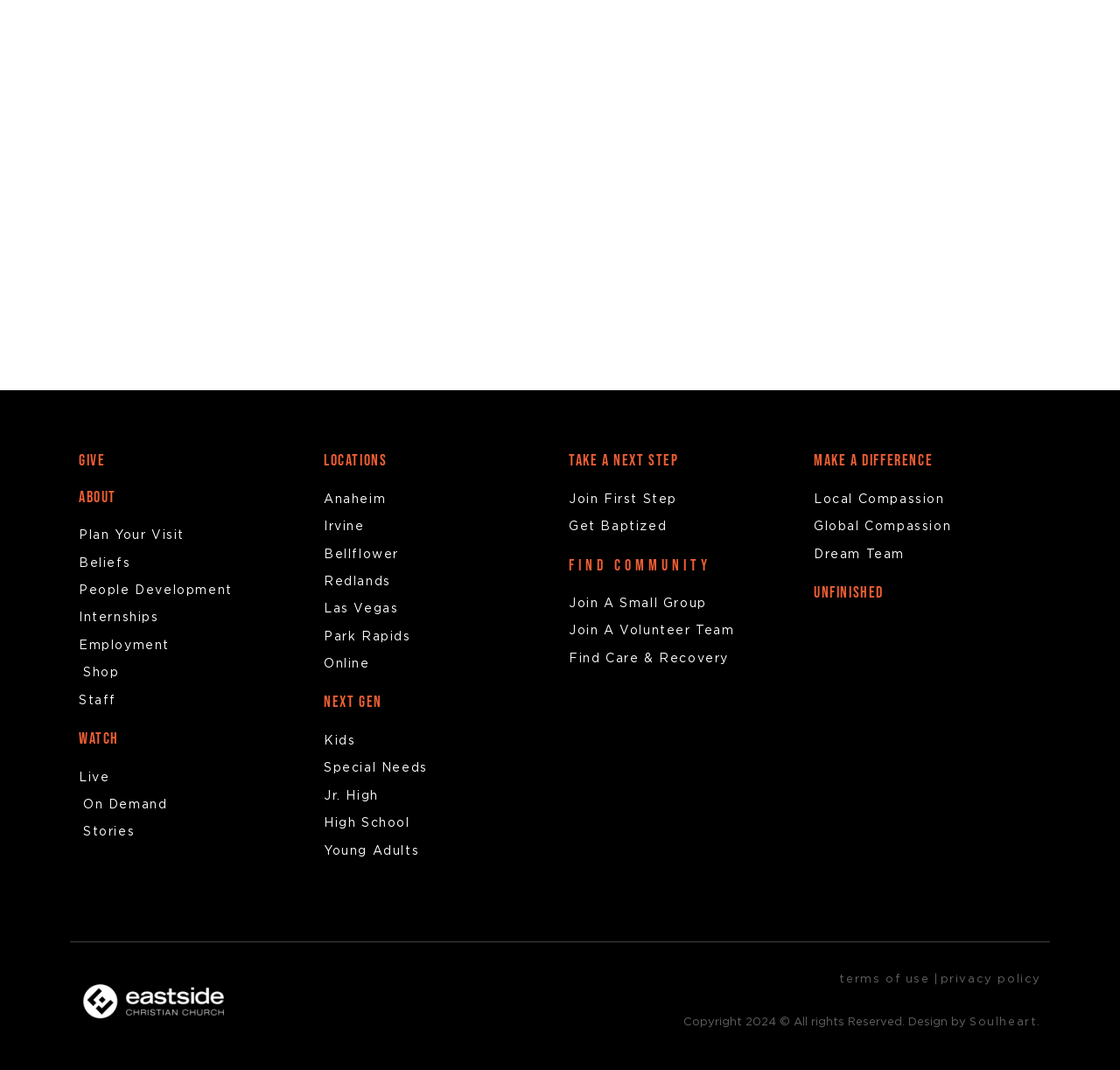Given the description "Join First Step", provide the bounding box coordinates of the corresponding UI element.

[0.508, 0.456, 0.711, 0.478]